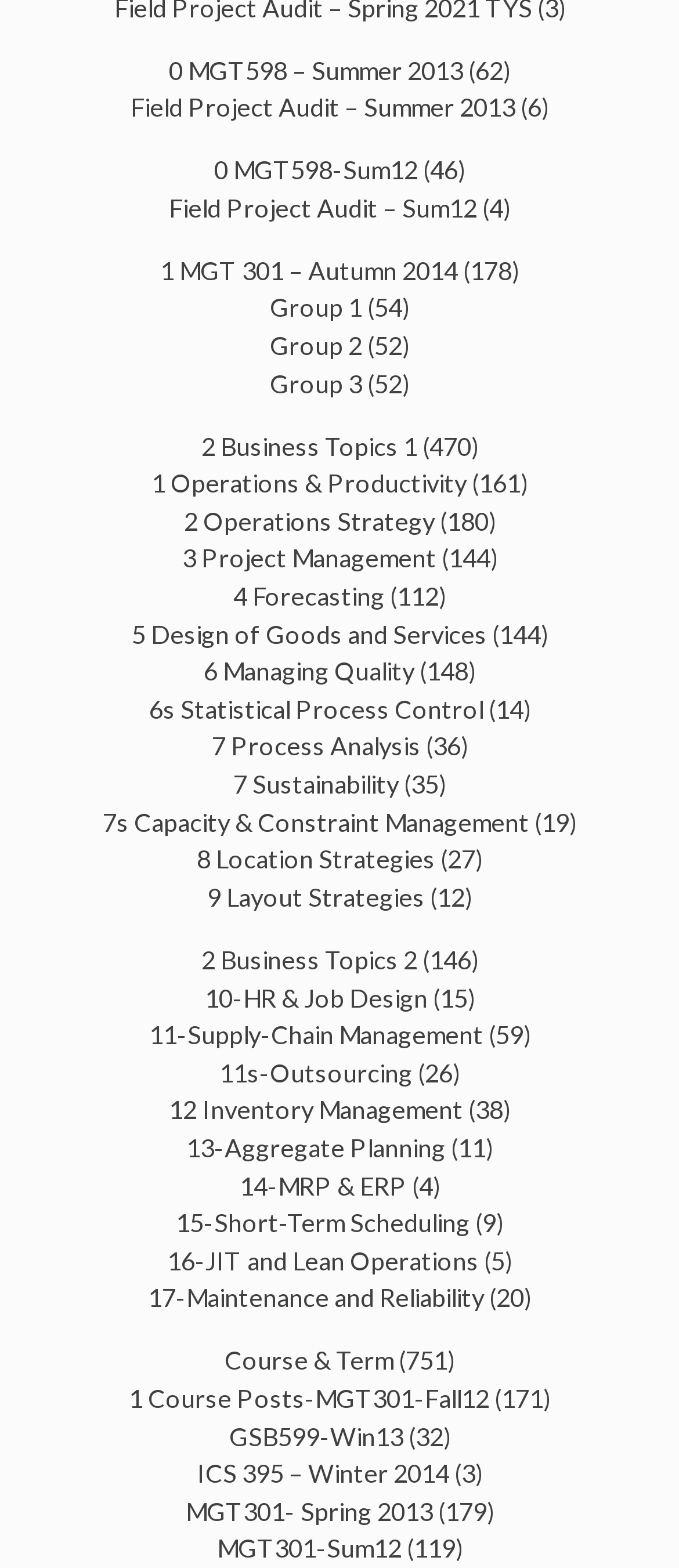Answer the question with a brief word or phrase:
How many StaticText elements are on the webpage?

40